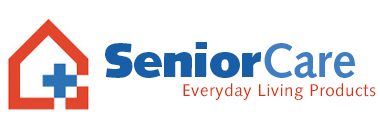What is the color of the tagline 'Everyday Living Products'?
Based on the image, give a concise answer in the form of a single word or short phrase.

orange